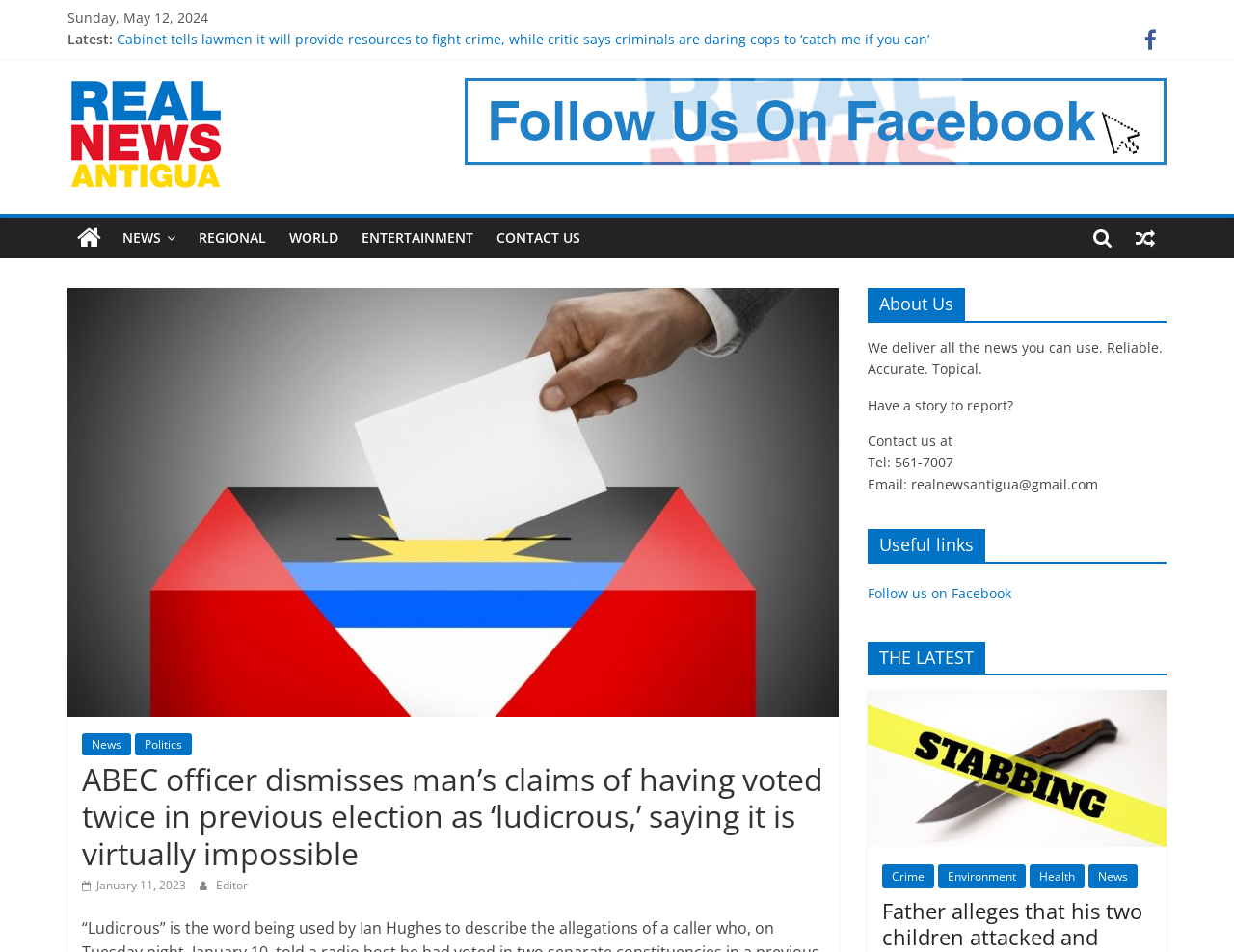Mark the bounding box of the element that matches the following description: "Real News Antigua".

[0.054, 0.077, 0.182, 0.251]